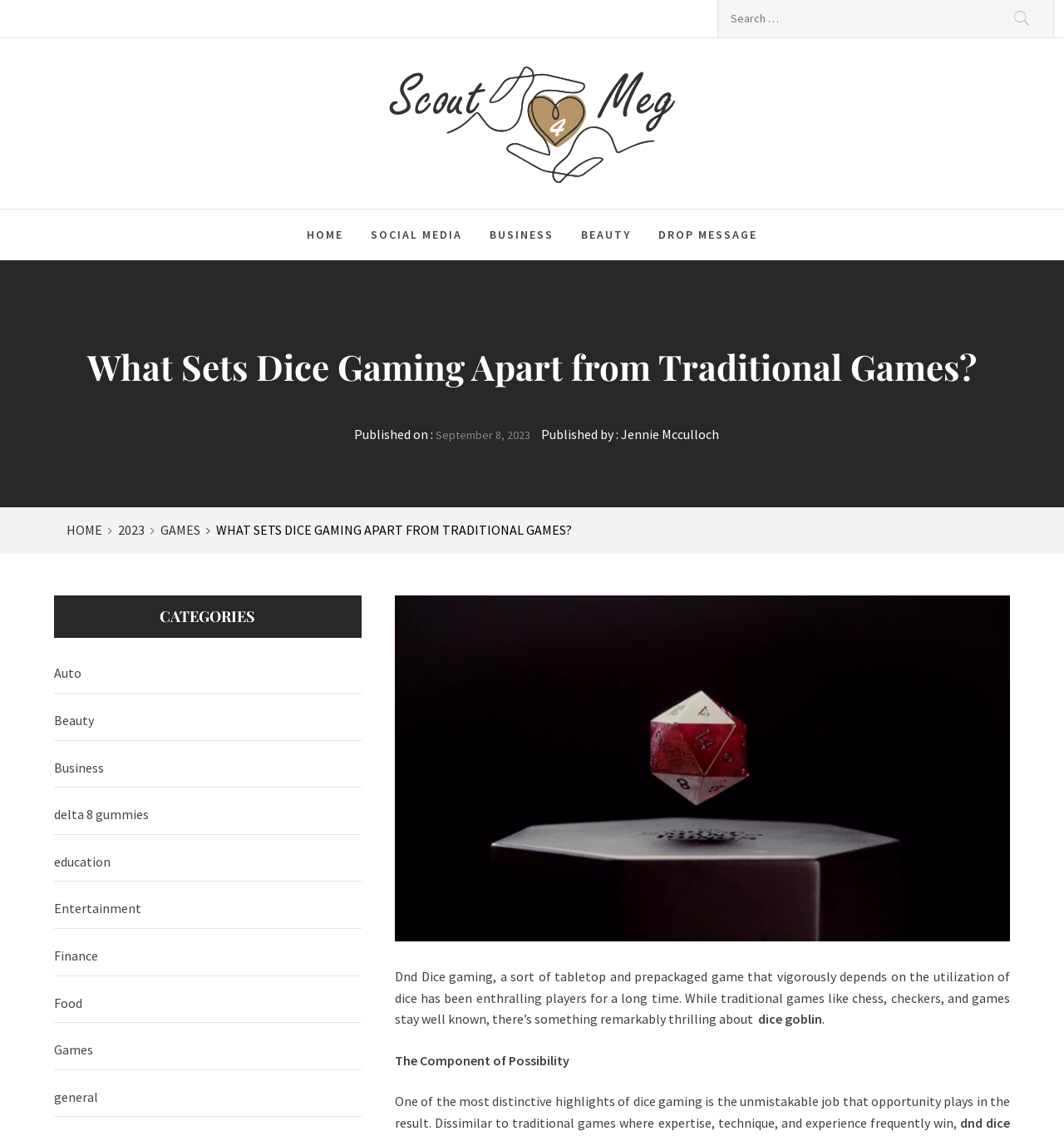Please identify the bounding box coordinates of the clickable element to fulfill the following instruction: "Check the publication date". The coordinates should be four float numbers between 0 and 1, i.e., [left, top, right, bottom].

[0.409, 0.376, 0.498, 0.389]